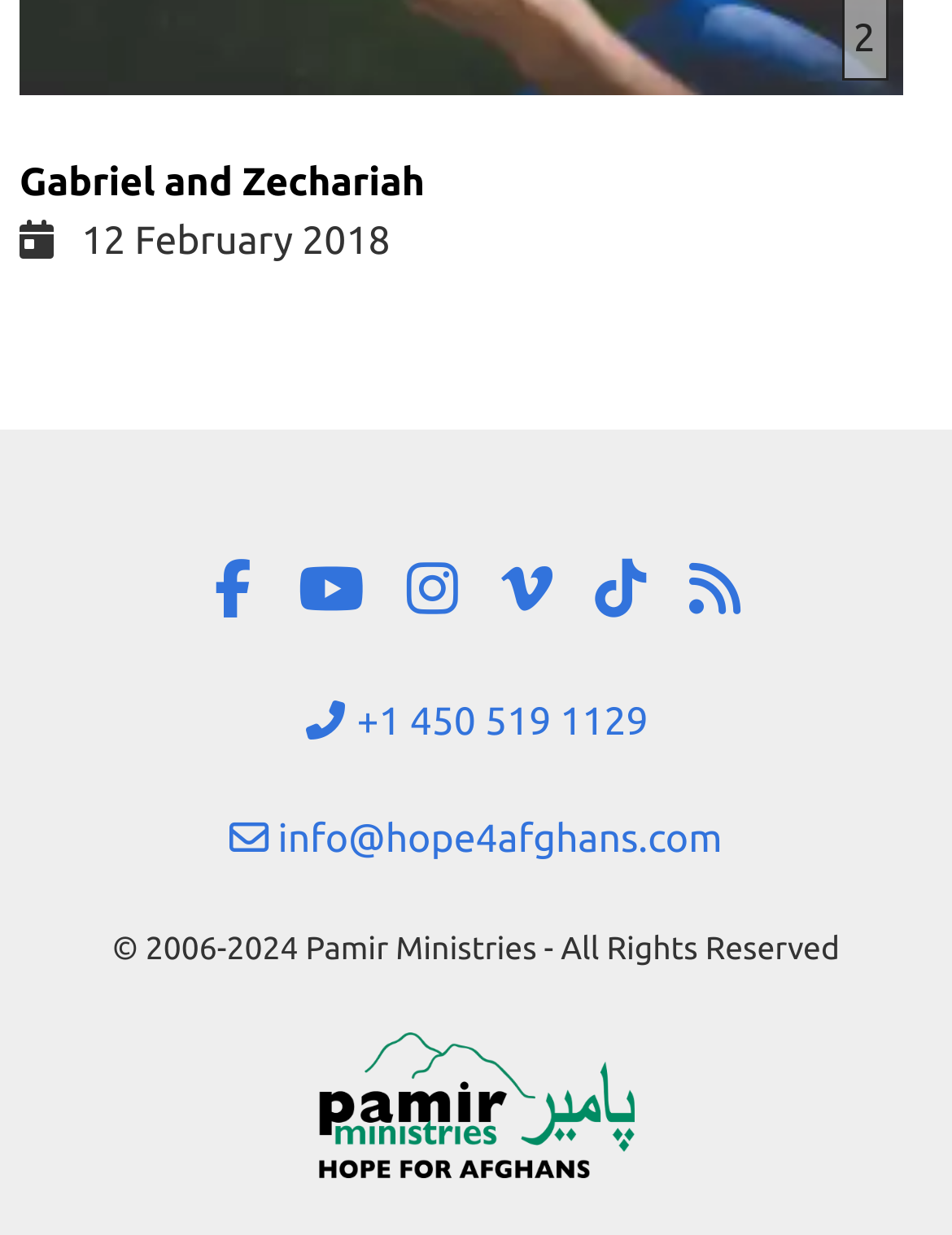Determine the bounding box of the UI element mentioned here: "+1 450 519 1129". The coordinates must be in the format [left, top, right, bottom] with values ranging from 0 to 1.

[0.319, 0.567, 0.681, 0.603]